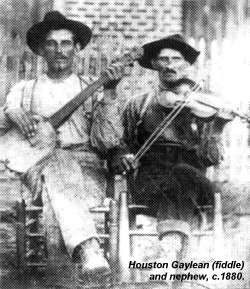Approximately when was the image captured?
Offer a detailed and exhaustive answer to the question.

The caption explicitly states that the image showcases Houston Galyean and his nephew captured around 1880, providing a specific time frame for the photograph.